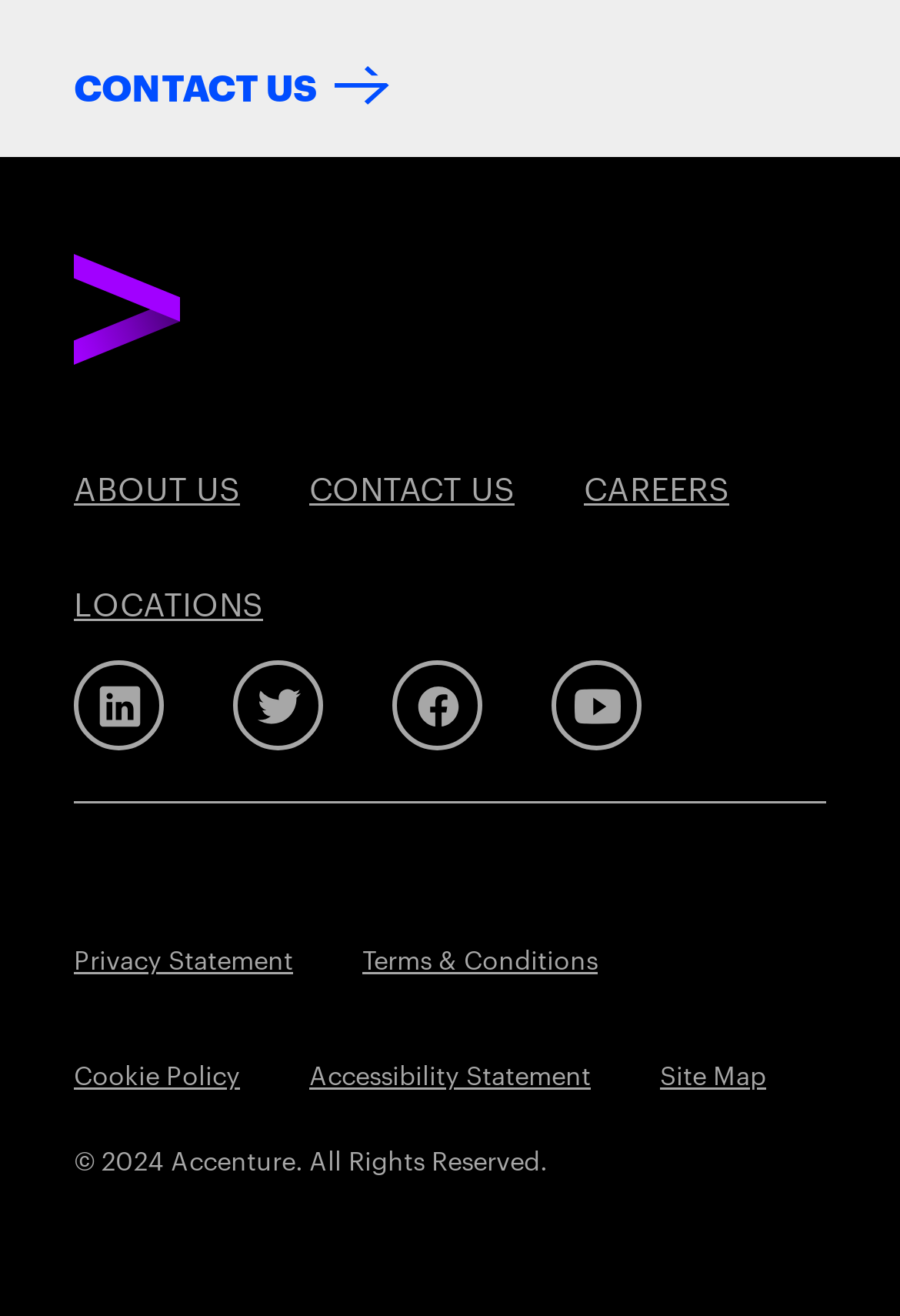Specify the bounding box coordinates of the element's region that should be clicked to achieve the following instruction: "Explore career opportunities". The bounding box coordinates consist of four float numbers between 0 and 1, in the format [left, top, right, bottom].

[0.649, 0.326, 0.81, 0.414]